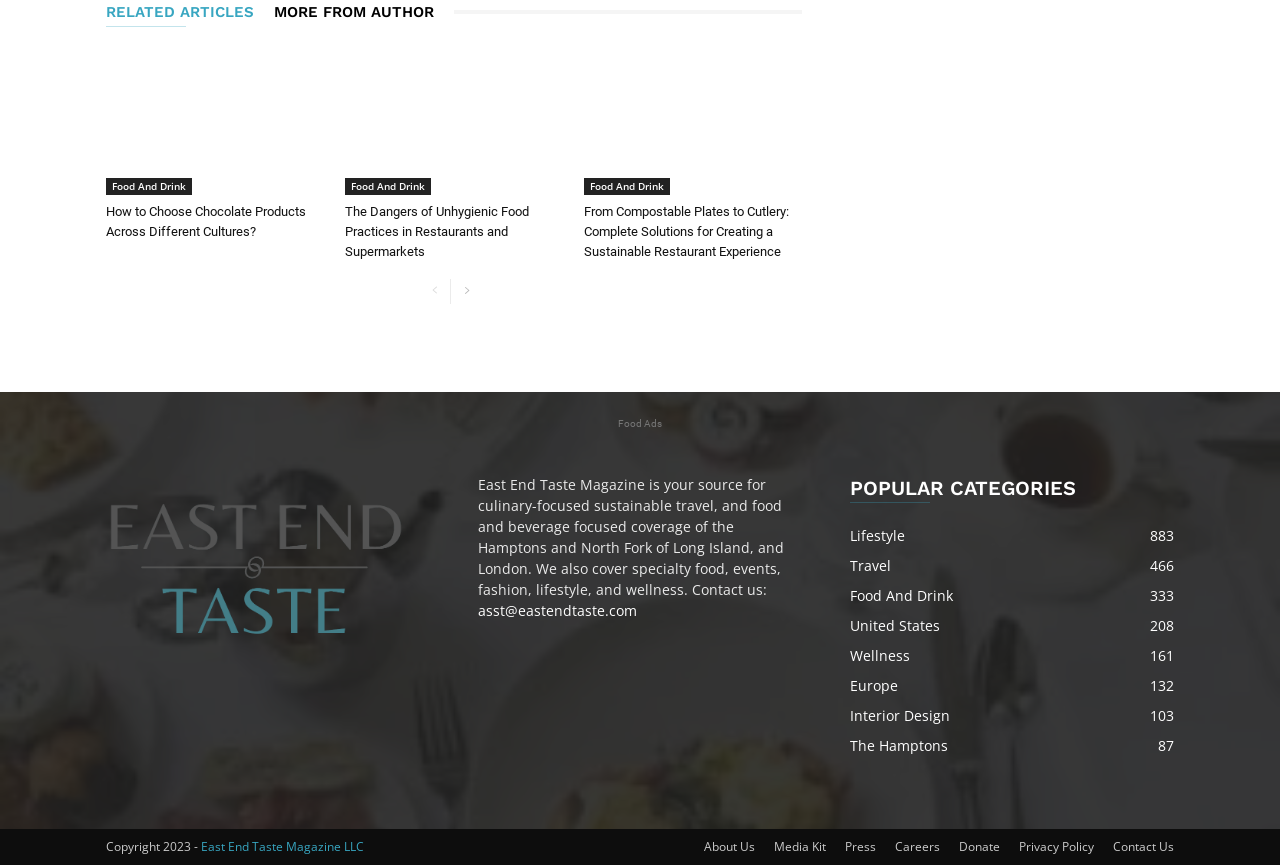Kindly determine the bounding box coordinates of the area that needs to be clicked to fulfill this instruction: "Follow the link 'RFC 3979'".

None